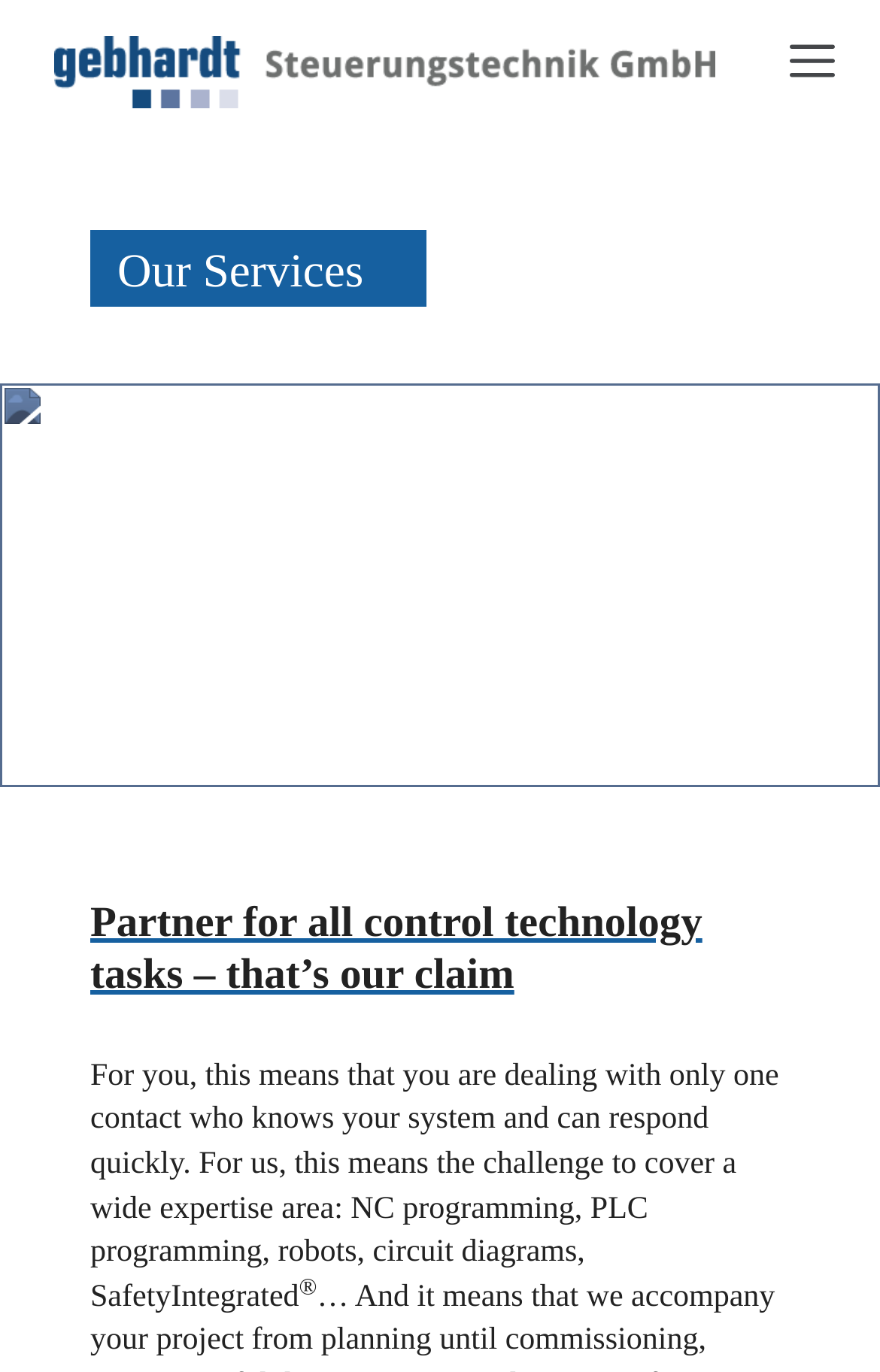Provide a comprehensive caption for the webpage.

The webpage is about the services offered by Gebhardt Steuerungstechnik, a company specializing in control technology. At the top left of the page, there is a link to the company's English website, accompanied by a logo image. On the top right, there is a menu button that, when expanded, reveals a header section labeled "Content".

Below the menu button, there is a heading that reads "Our Services". Following this heading, there is a paragraph of text that explains the company's approach to control technology, emphasizing their ability to oversee complete processes and cover all project stages. 

To the right of this paragraph, there is a quote from Michael Beck, a software designer, which is positioned slightly below the paragraph. Below the quote, there is another heading that reads "Partner for all control technology tasks – that’s our claim", which is a phrase that also appears in the meta description.

Under this heading, there is a block of text that describes the benefits of working with Gebhardt Steuerungstechnik, including having a single point of contact and the company's ability to cover a wide range of expertise areas, such as NC programming, PLC programming, robots, circuit diagrams, and SafetyIntegrated. This text block includes a superscript registered trademark symbol at the end.